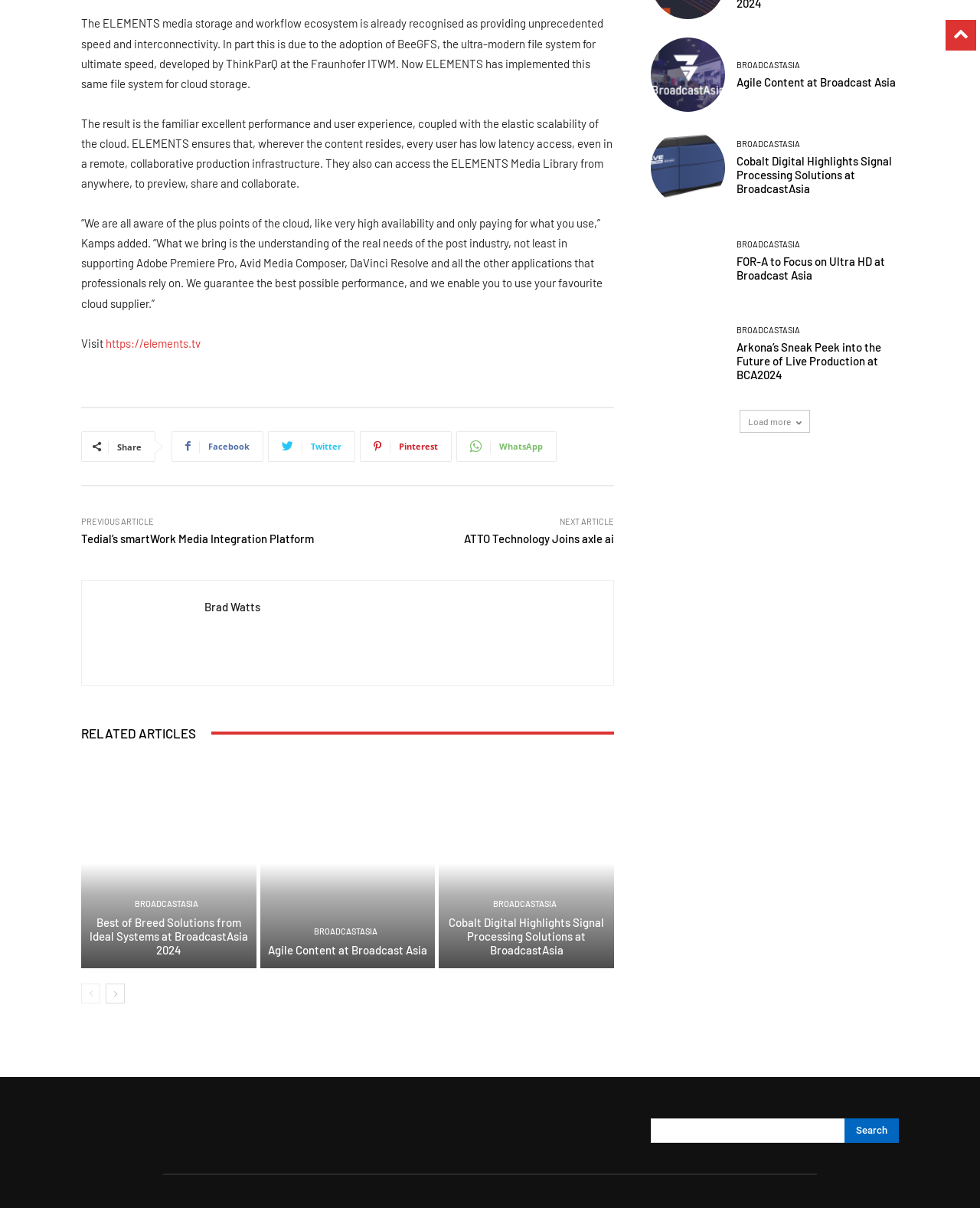Please specify the bounding box coordinates for the clickable region that will help you carry out the instruction: "Share on Facebook".

[0.175, 0.357, 0.269, 0.382]